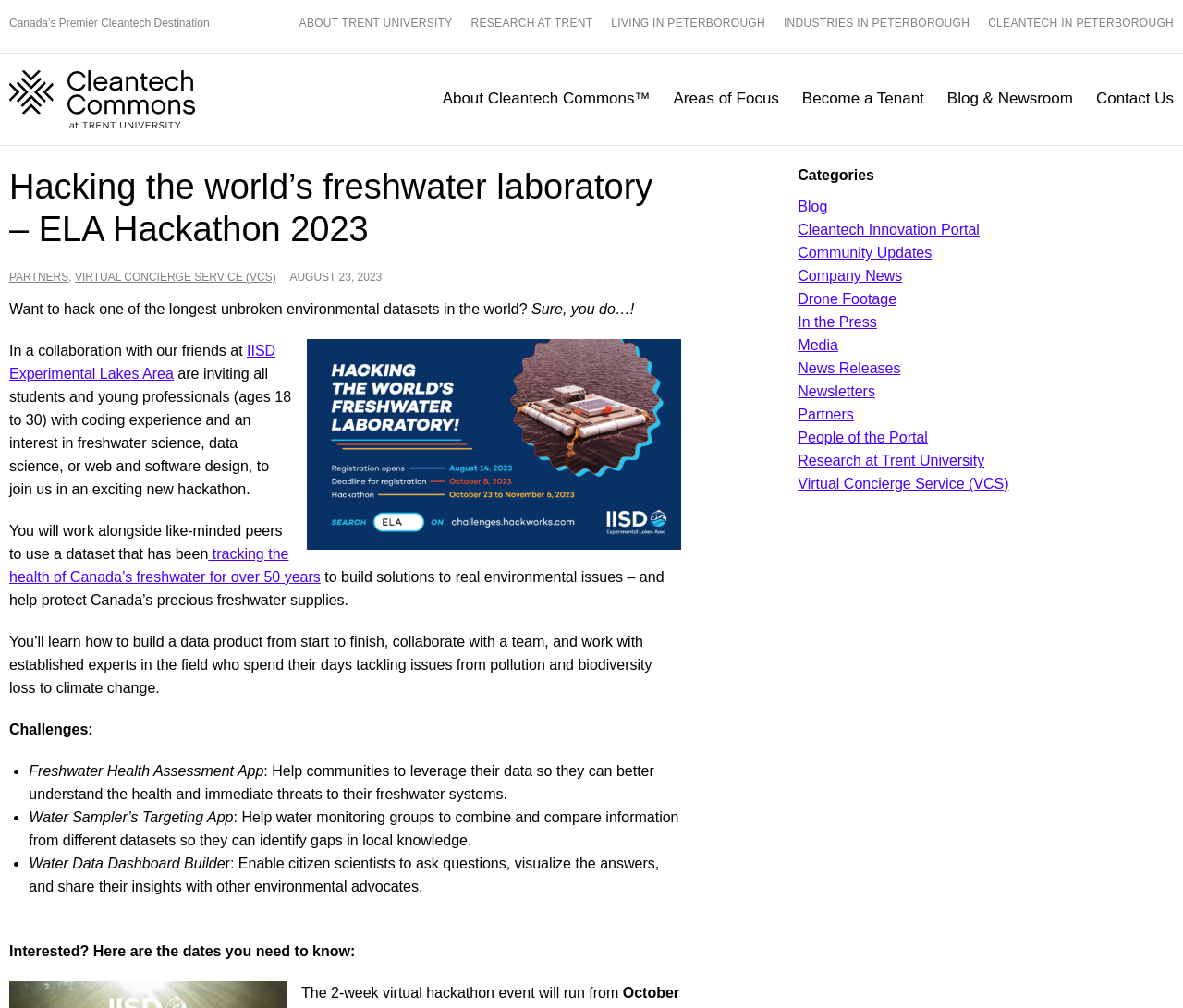How many challenges are listed on the webpage?
Refer to the image and provide a thorough answer to the question.

The question asks for the number of challenges listed on the webpage. By counting the list markers '•' and their corresponding challenge descriptions, we can infer that there are 3 challenges listed on the webpage.